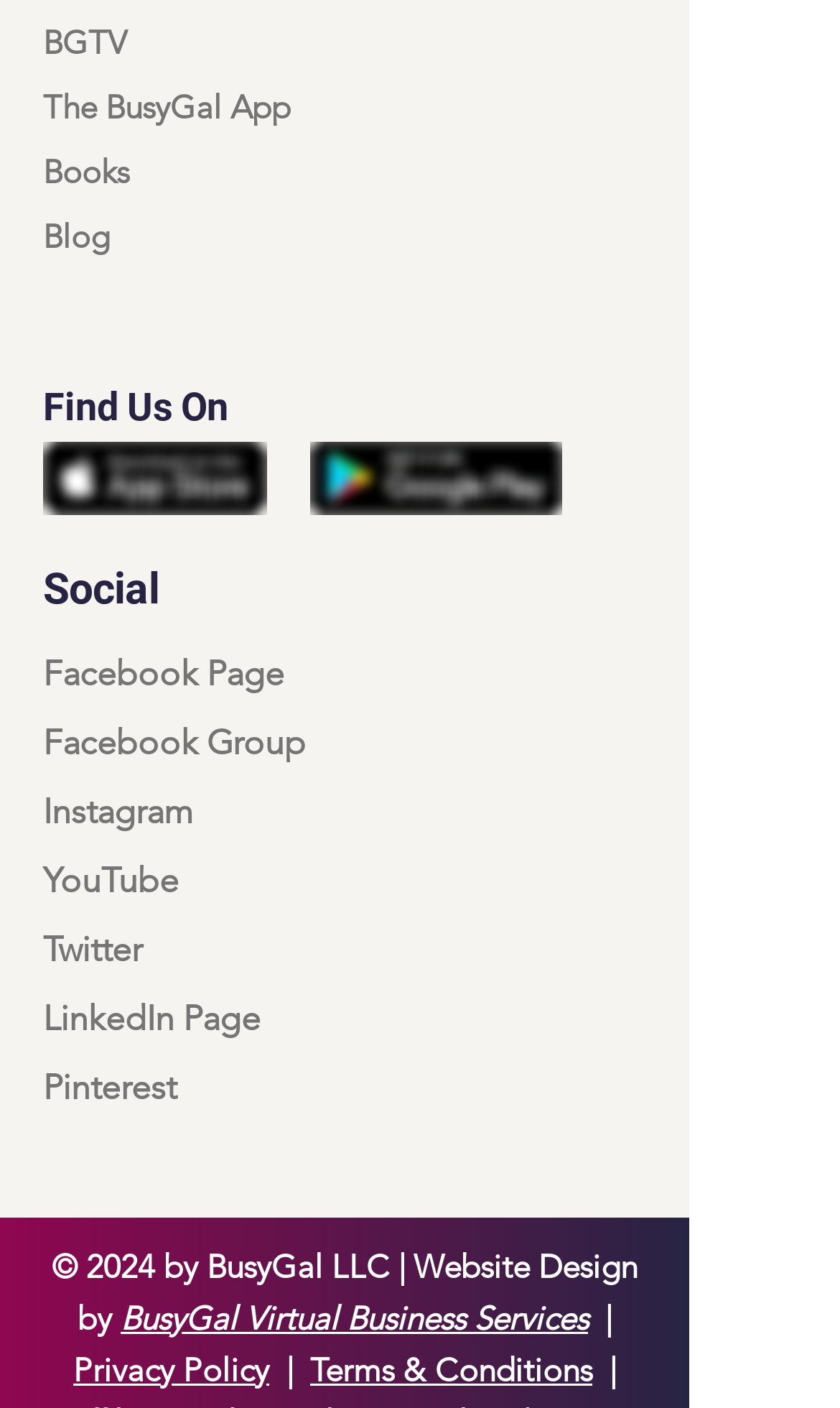What is the name of the company that designed the website?
Please respond to the question with as much detail as possible.

The name of the company that designed the website can be found in the static text at the bottom of the webpage, which mentions 'Website Design by BusyGal Virtual Business Services'.